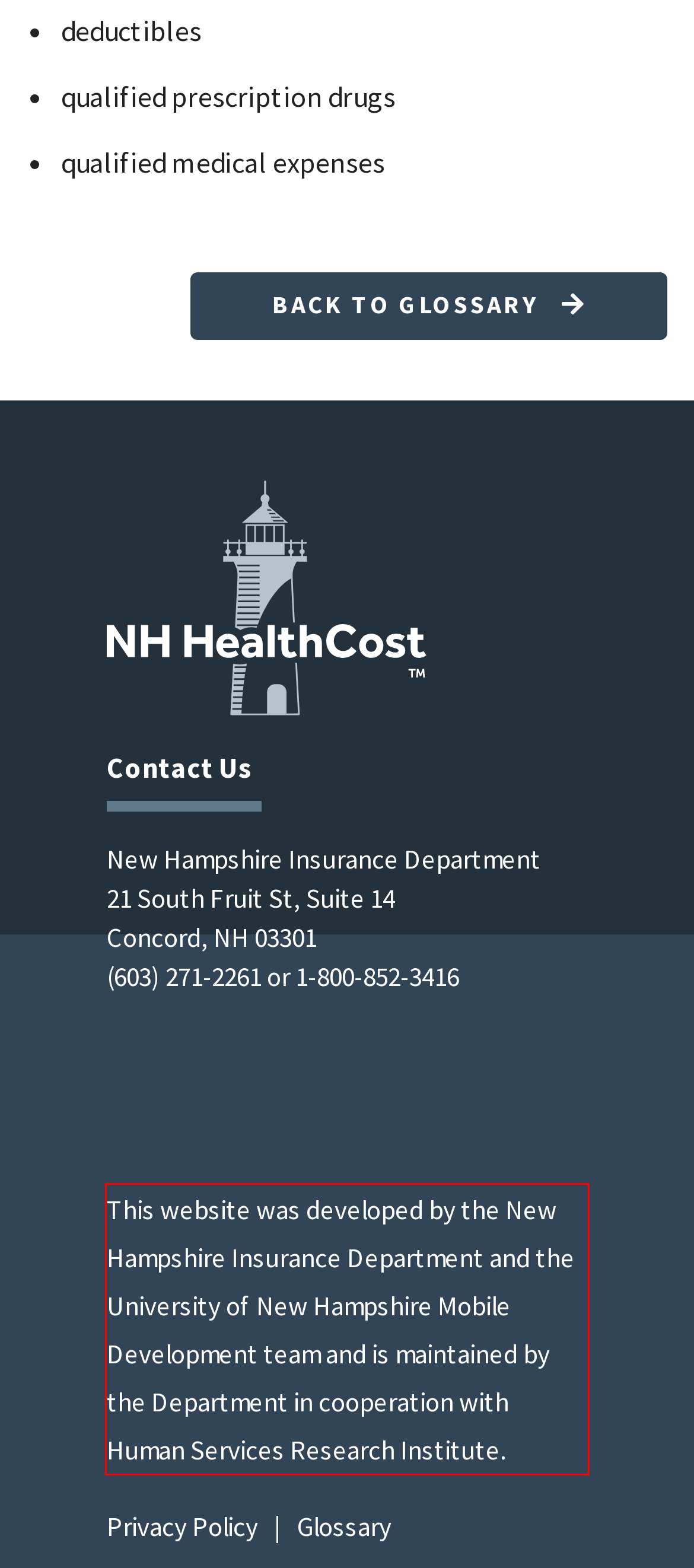Inspect the webpage screenshot that has a red bounding box and use OCR technology to read and display the text inside the red bounding box.

This website was developed by the New Hampshire Insurance Department and the University of New Hampshire Mobile Development team and is maintained by the Department in cooperation with Human Services Research Institute.